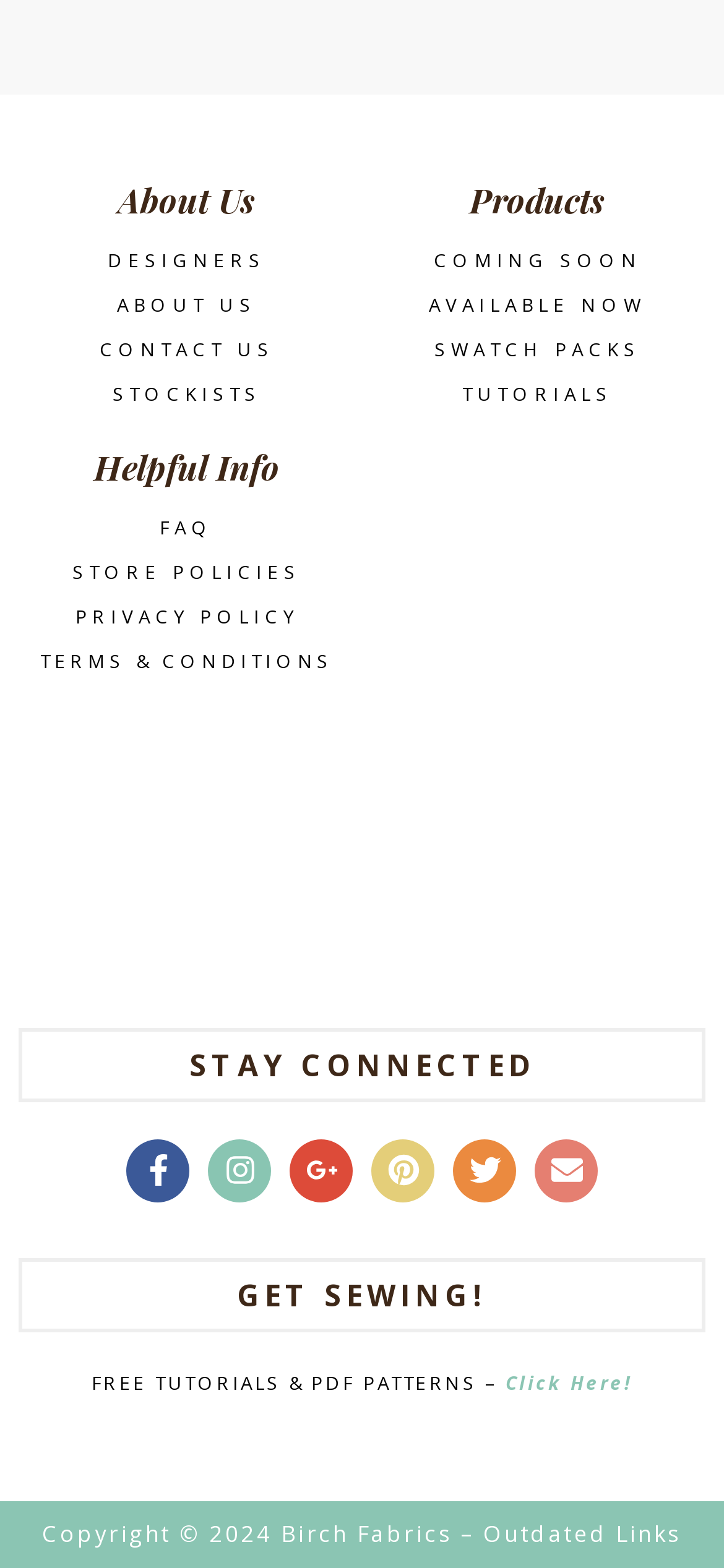Reply to the question with a single word or phrase:
How many social media platforms are linked?

5